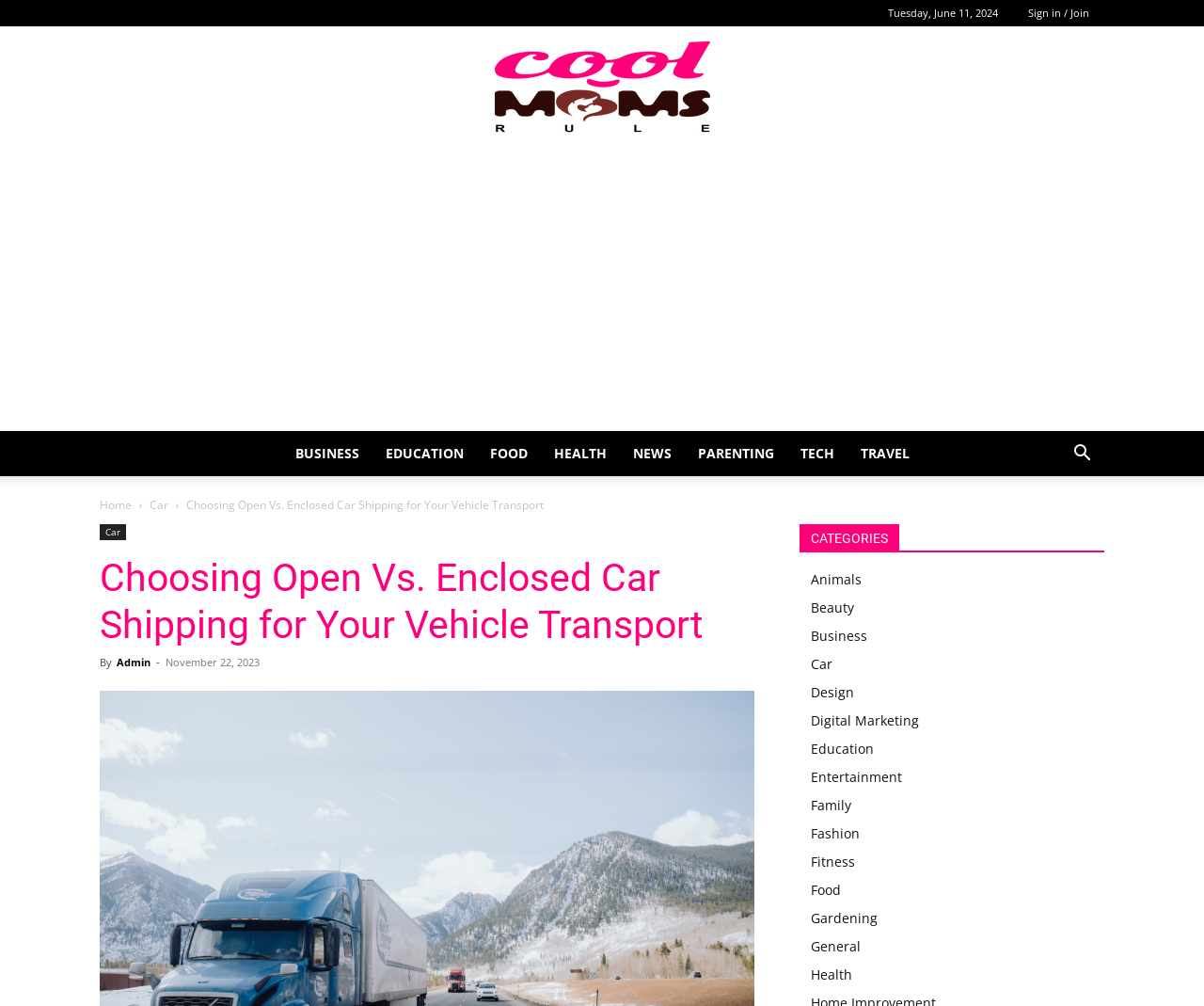Generate a comprehensive description of the webpage.

The webpage is about choosing open vs. enclosed car shipping for vehicle transport. At the top, there is a date "Tuesday, June 11, 2024" and a "Sign in / Join" link. Below that, there is a logo "Cool Moms Rule" with an image, and an advertisement iframe taking up most of the top section.

On the left side, there is a menu with links to different categories, including "BUSINESS", "EDUCATION", "FOOD", "HEALTH", "NEWS", "PARENTING", "TECH", and "TRAVEL". Below the menu, there is a button with an icon.

In the main content area, there is a title "Choosing Open Vs. Enclosed Car Shipping for Your Vehicle Transport" with a link to "Car" below it. The title is followed by a header section with the same title, an author "Admin", and a publication date "November 22, 2023".

To the right of the header section, there is a "CATEGORIES" heading with links to various categories, including "Animals", "Beauty", "Business", "Car", "Design", and many others.

Overall, the webpage appears to be a blog or article page with a focus on car shipping, and it provides links to related categories and topics.